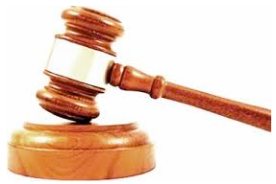Explain in detail what you see in the image.

The image features a classic wooden gavel, a symbol of authority and justice, prominently displayed on its base. This instrument is widely recognized as a key tool used by judges in courtrooms to call for order, facilitate proceedings, and render decisions. The polished surface of the gavel reflects its significance in legal contexts, embodying the principles of law and order that are pivotal in the justice system. The gavel's design, with a spherical striking head and a long handle, underscores its traditional role in formal legal environments.